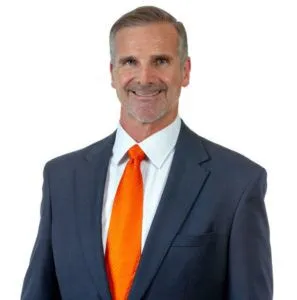Examine the screenshot and answer the question in as much detail as possible: What profession does the individual likely represent?

The caption suggests that the individual, based on their polished appearance and attire, likely represents a personal injury attorney, which is a profession that deals with legal expertise and professionalism in the context of personal injury law.